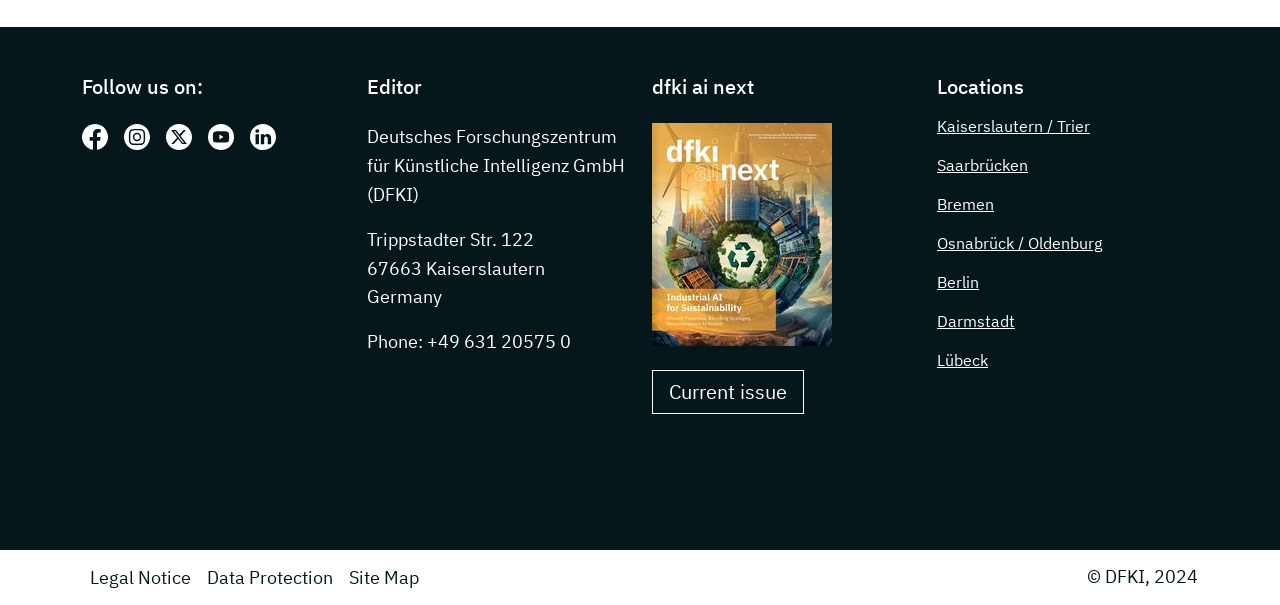How many locations does DFKI have?
Examine the image closely and answer the question with as much detail as possible.

The webpage has a section 'Locations' with links to 8 different locations, including Kaiserslautern / Trier, Saarbrücken, Bremen, Osnabrück / Oldenburg, Berlin, Darmstadt, and Lübeck.